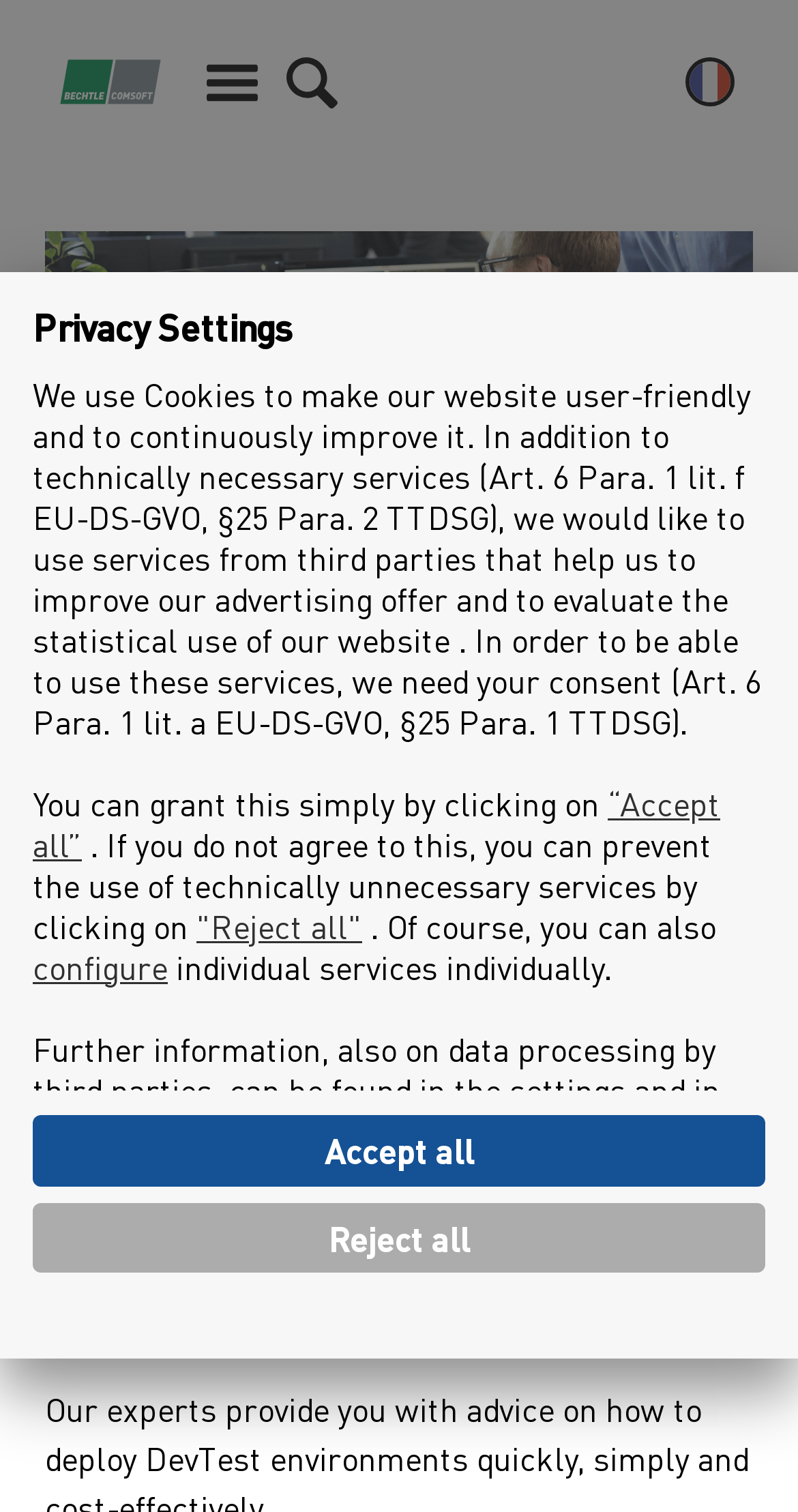Locate the bounding box coordinates of the element that needs to be clicked to carry out the instruction: "Find something". The coordinates should be given as four float numbers ranging from 0 to 1, i.e., [left, top, right, bottom].

[0.346, 0.03, 0.436, 0.078]